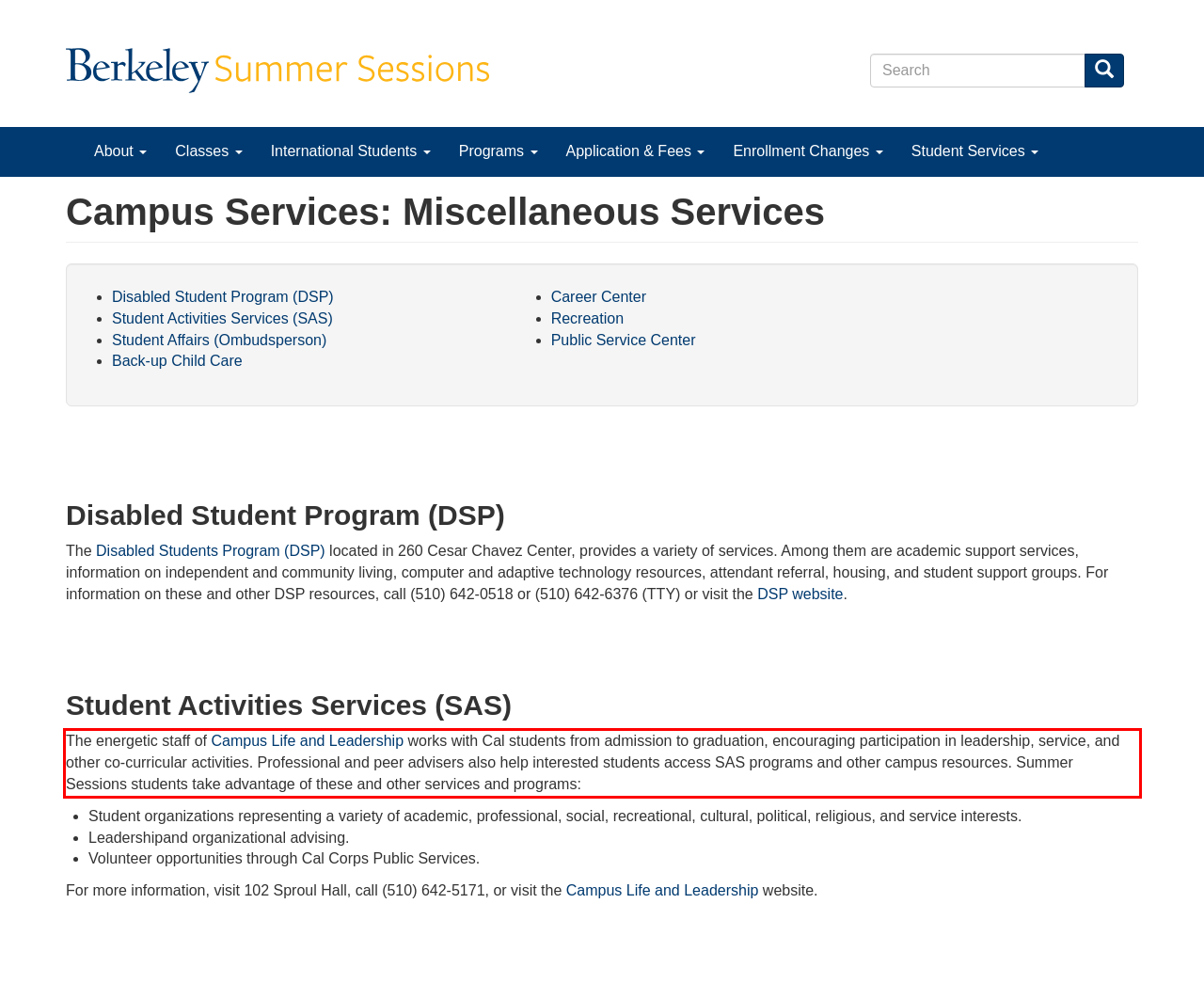You are provided with a screenshot of a webpage that includes a red bounding box. Extract and generate the text content found within the red bounding box.

The energetic staff of Campus Life and Leadership works with Cal students from admission to graduation, encouraging participation in leadership, service, and other co-curricular activities. Professional and peer advisers also help interested students access SAS programs and other campus resources. Summer Sessions students take advantage of these and other services and programs: